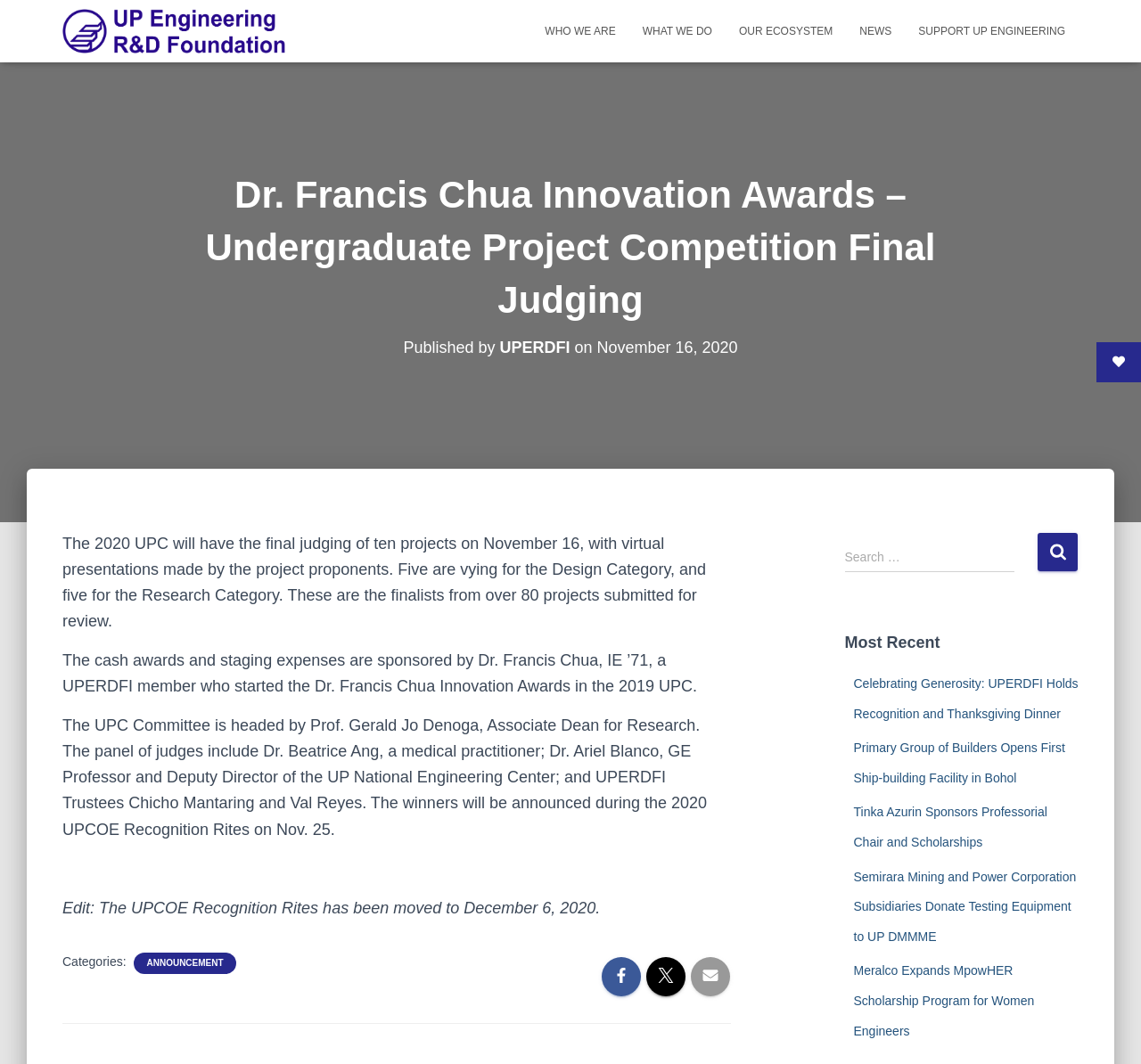Offer a meticulous caption that includes all visible features of the webpage.

The webpage is about the Dr. Francis Chua Innovation Awards - Undergraduate Project Competition Final Judging, organized by the UP Engineering R&D Foundation, Inc. At the top left corner, there is a logo of the foundation, accompanied by a link to its website. Next to it, there are six navigation links: "WHO WE ARE", "WHAT WE DO", "OUR ECOSYSTEM", "NEWS", and "SUPPORT UP ENGINEERING".

Below the navigation links, there is a main heading that announces the final judging of the 2020 Undergraduate Project Competition, which will take place on November 16, 2020. The heading is followed by a subheading that provides the publication information.

The main content of the webpage is divided into several sections. The first section describes the competition, including the number of projects submitted and the categories of the finalists. The second section explains the sponsorship of the awards and the composition of the judging panel. The third section announces the winners' announcement date.

On the right side of the webpage, there is a search bar with a search button. Below the search bar, there is a "Most Recent" section that lists four news articles with links to their respective pages.

There are several images on the webpage, including the foundation's logo, icons for the navigation links, and images accompanying the news articles.